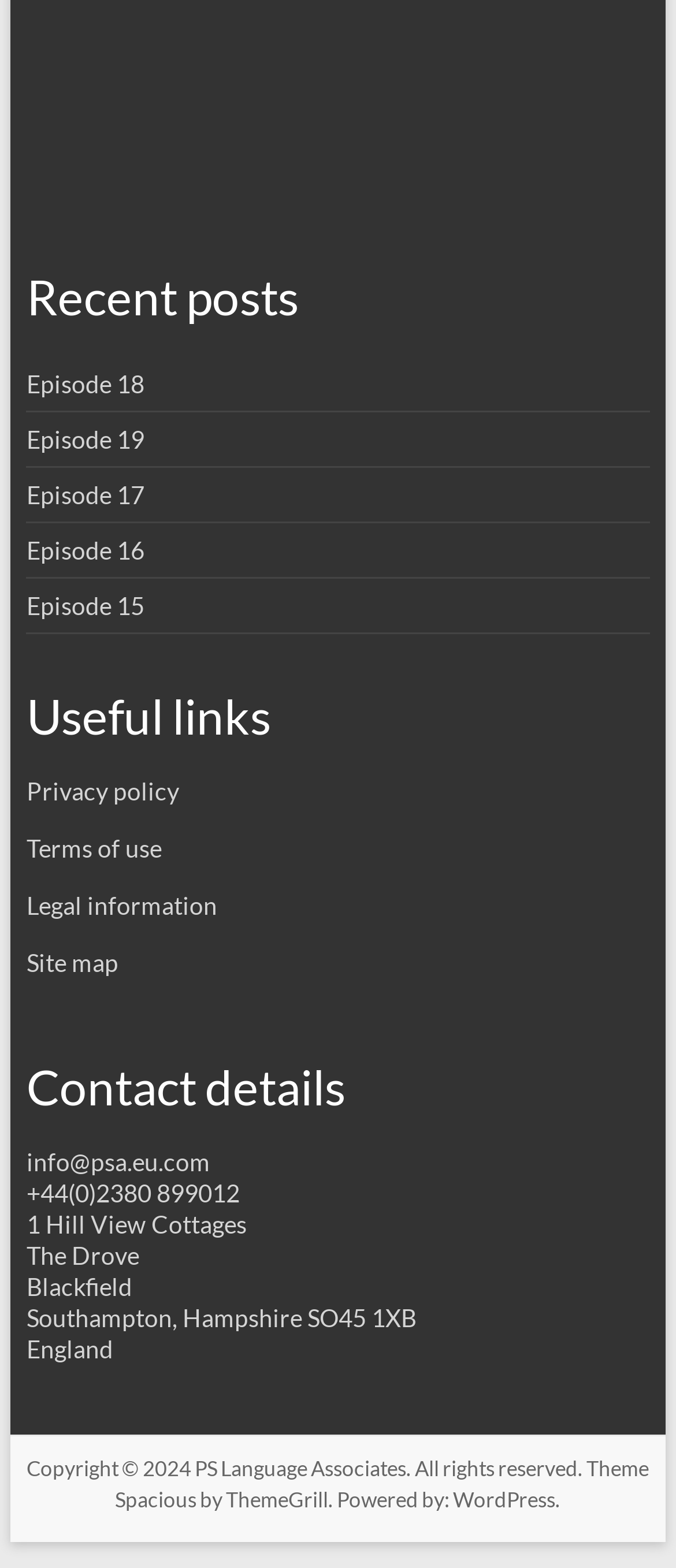Pinpoint the bounding box coordinates of the element you need to click to execute the following instruction: "Visit the 'PS Language Associates' website". The bounding box should be represented by four float numbers between 0 and 1, in the format [left, top, right, bottom].

[0.288, 0.928, 0.601, 0.945]